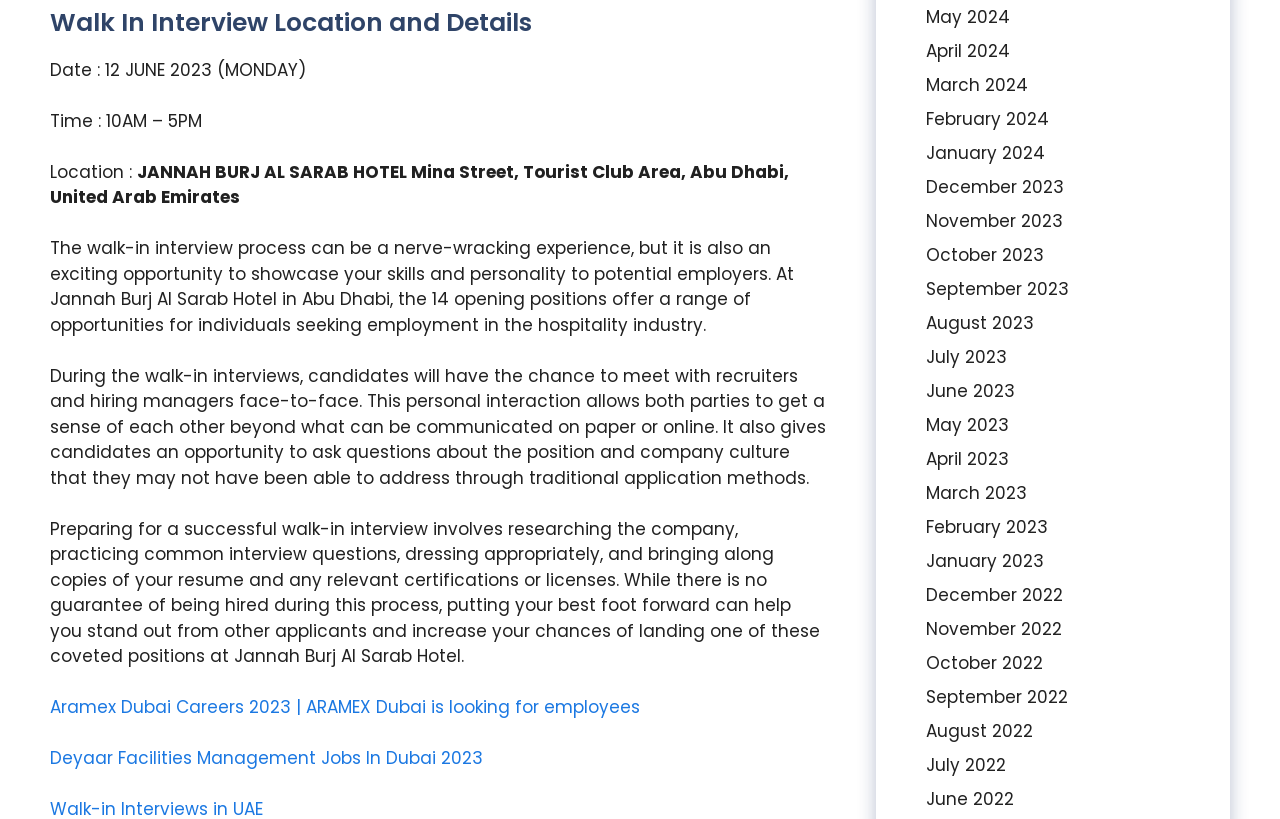Answer the question below with a single word or a brief phrase: 
What is the location of the walk-in interview?

JANNAH BURJ AL SARAB HOTEL